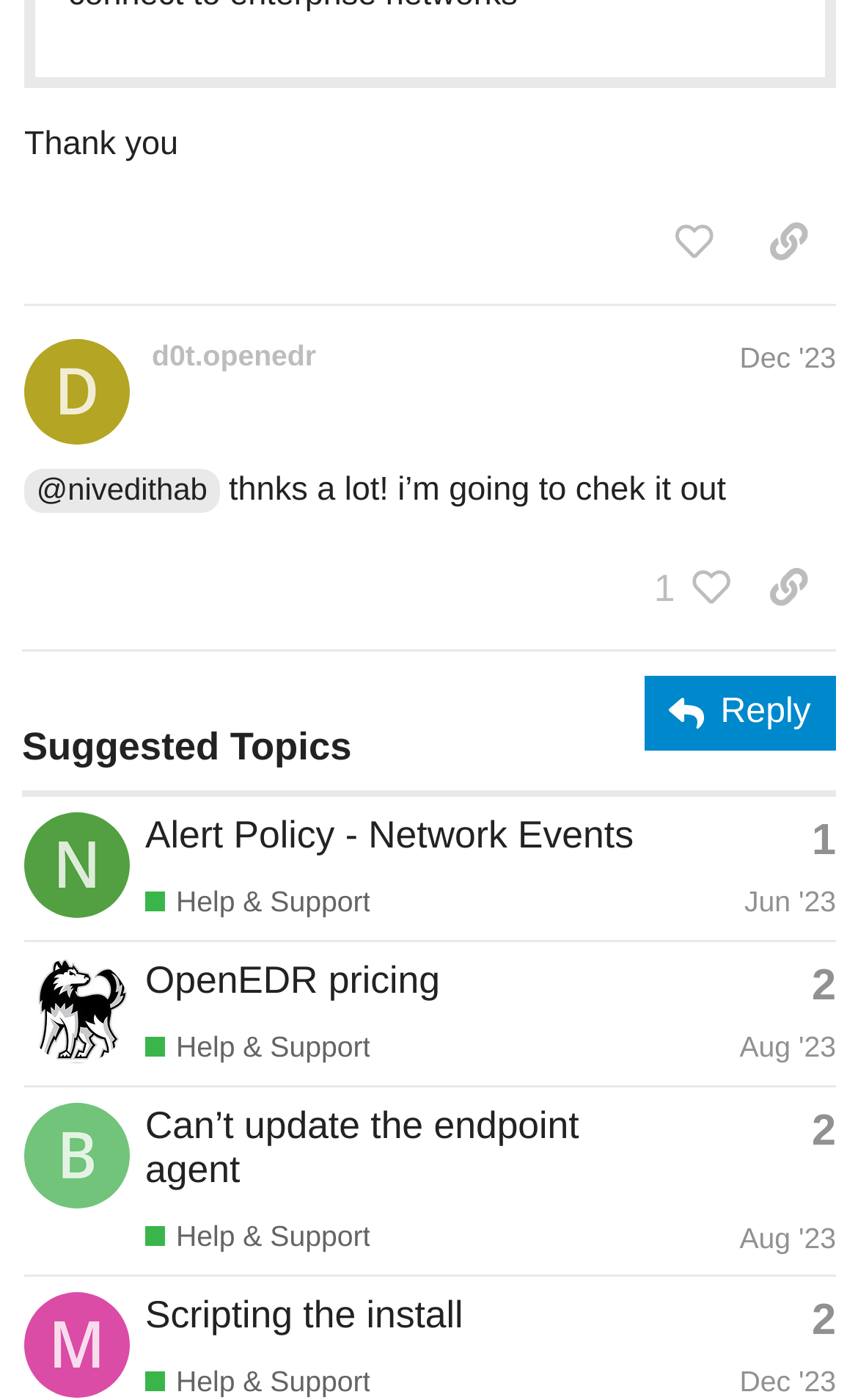Locate the UI element described by Can’t update the endpoint agent and provide its bounding box coordinates. Use the format (top-left x, top-left y, bottom-right x, bottom-right y) with all values as floating point numbers between 0 and 1.

[0.169, 0.787, 0.675, 0.851]